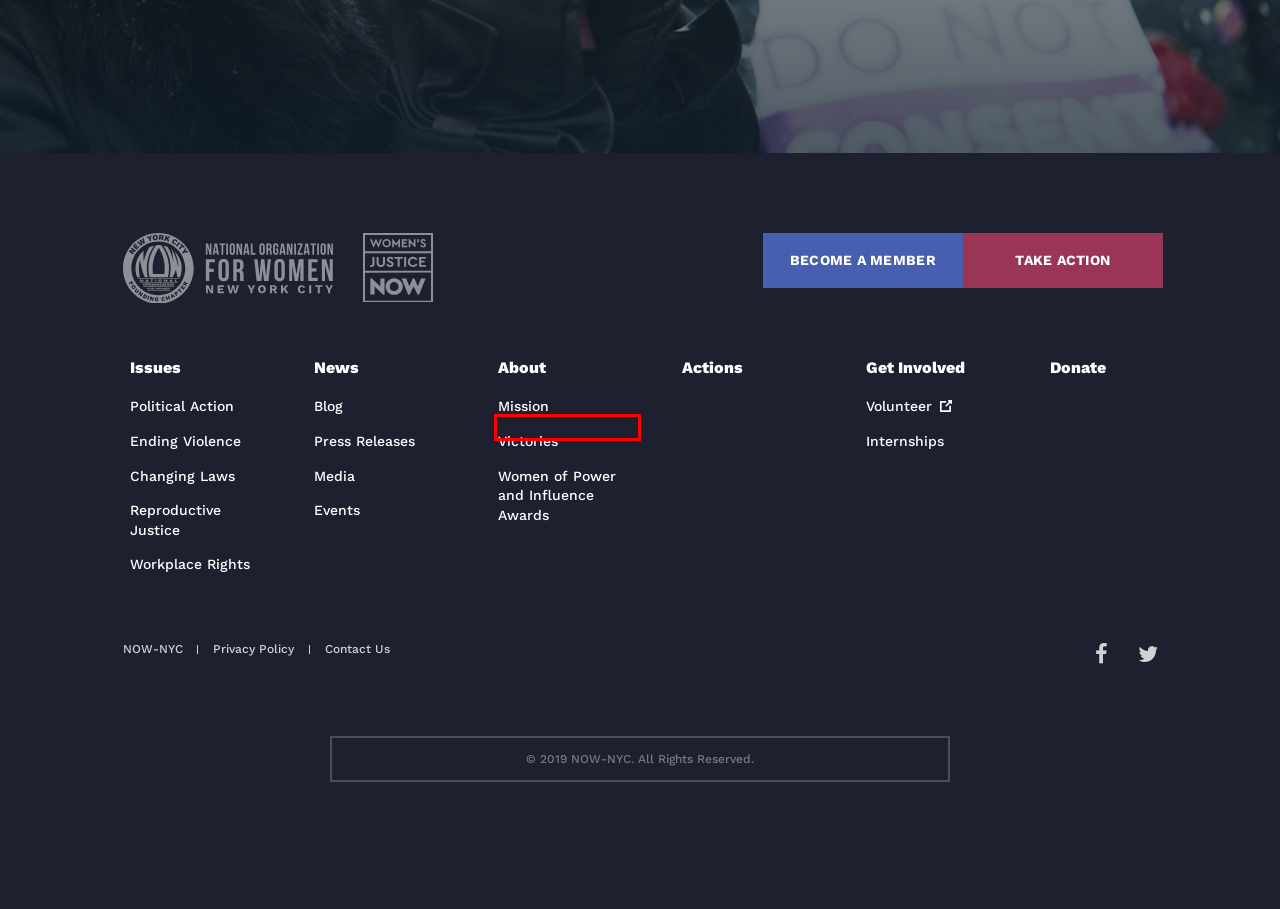You are provided with a screenshot of a webpage highlighting a UI element with a red bounding box. Choose the most suitable webpage description that matches the new page after clicking the element in the bounding box. Here are the candidates:
A. Internships - NOW-NYC
B. Contact - NOW-NYC
C. Political Action - NOW-NYC
D. Women's Justice NOW
E. Workplace Rights - NOW-NYC
F. Privacy Policy - NOW-NYC
G. Women of Power & Influence Network - NOW-NYC
H. Mission - NOW-NYC

H